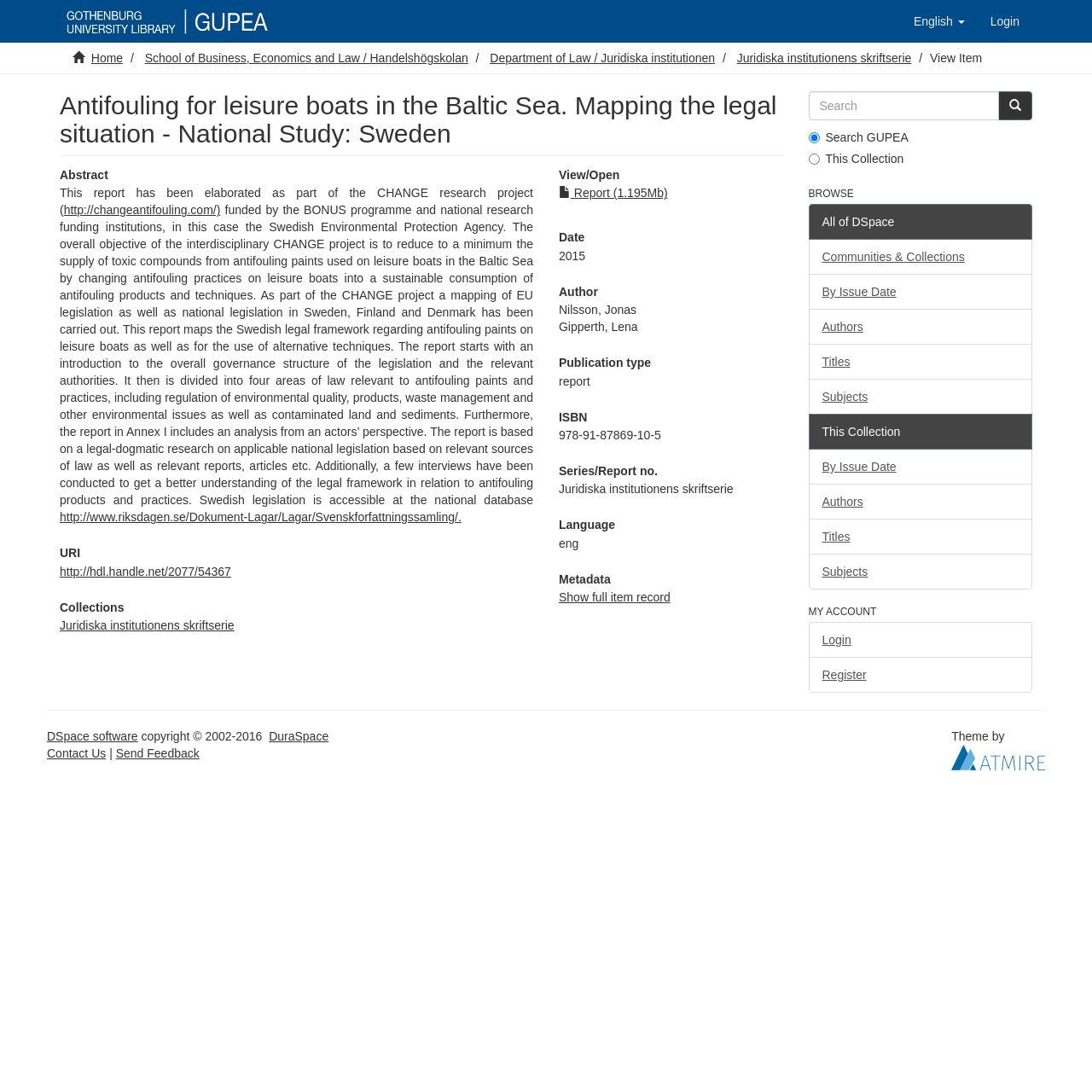Determine the bounding box coordinates of the element's region needed to click to follow the instruction: "View the report". Provide these coordinates as four float numbers between 0 and 1, formatted as [left, top, right, bottom].

[0.512, 0.171, 0.611, 0.183]